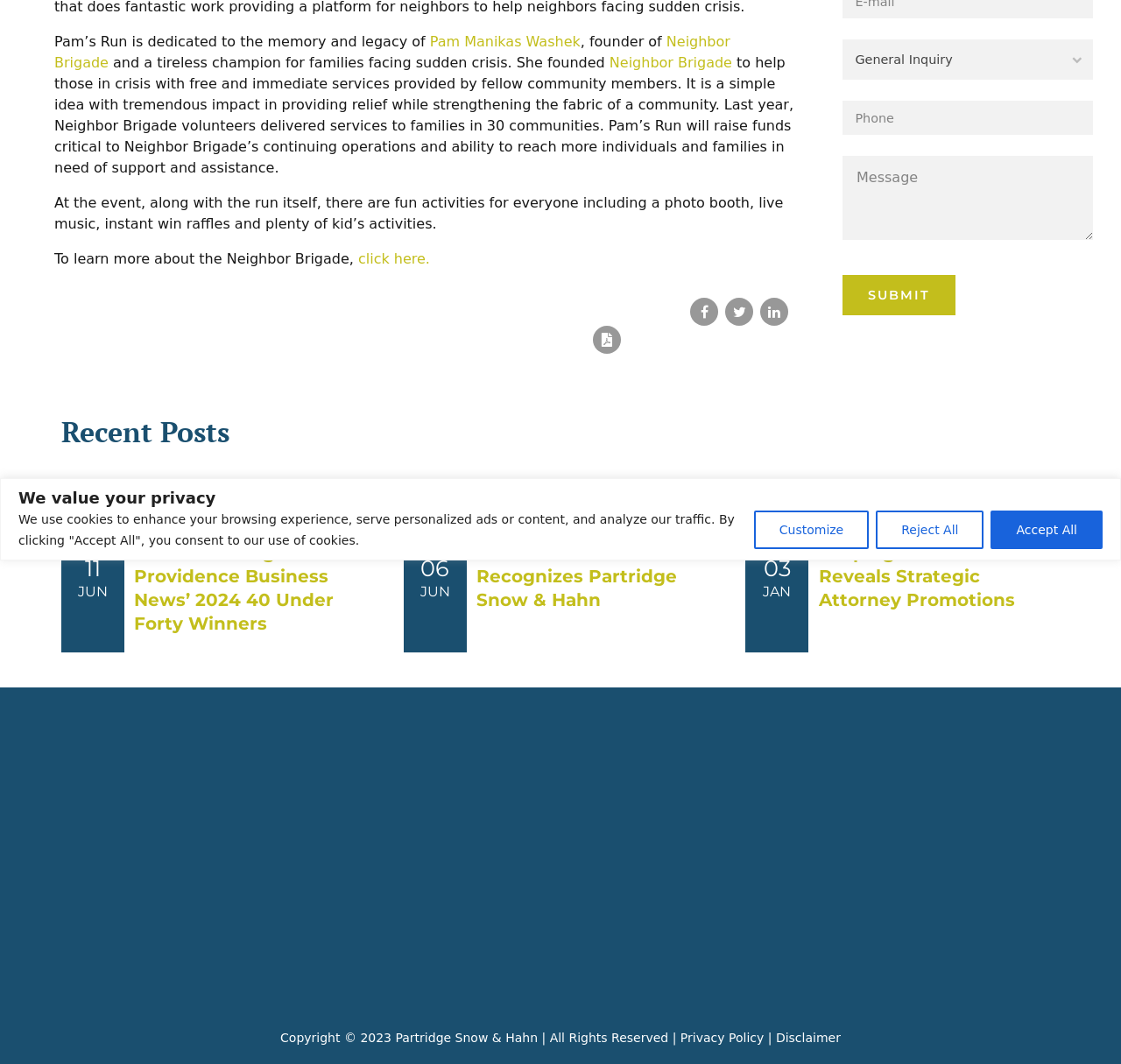Using the element description: "774-206-8210", determine the bounding box coordinates for the specified UI element. The coordinates should be four float numbers between 0 and 1, [left, top, right, bottom].

[0.758, 0.899, 0.853, 0.914]